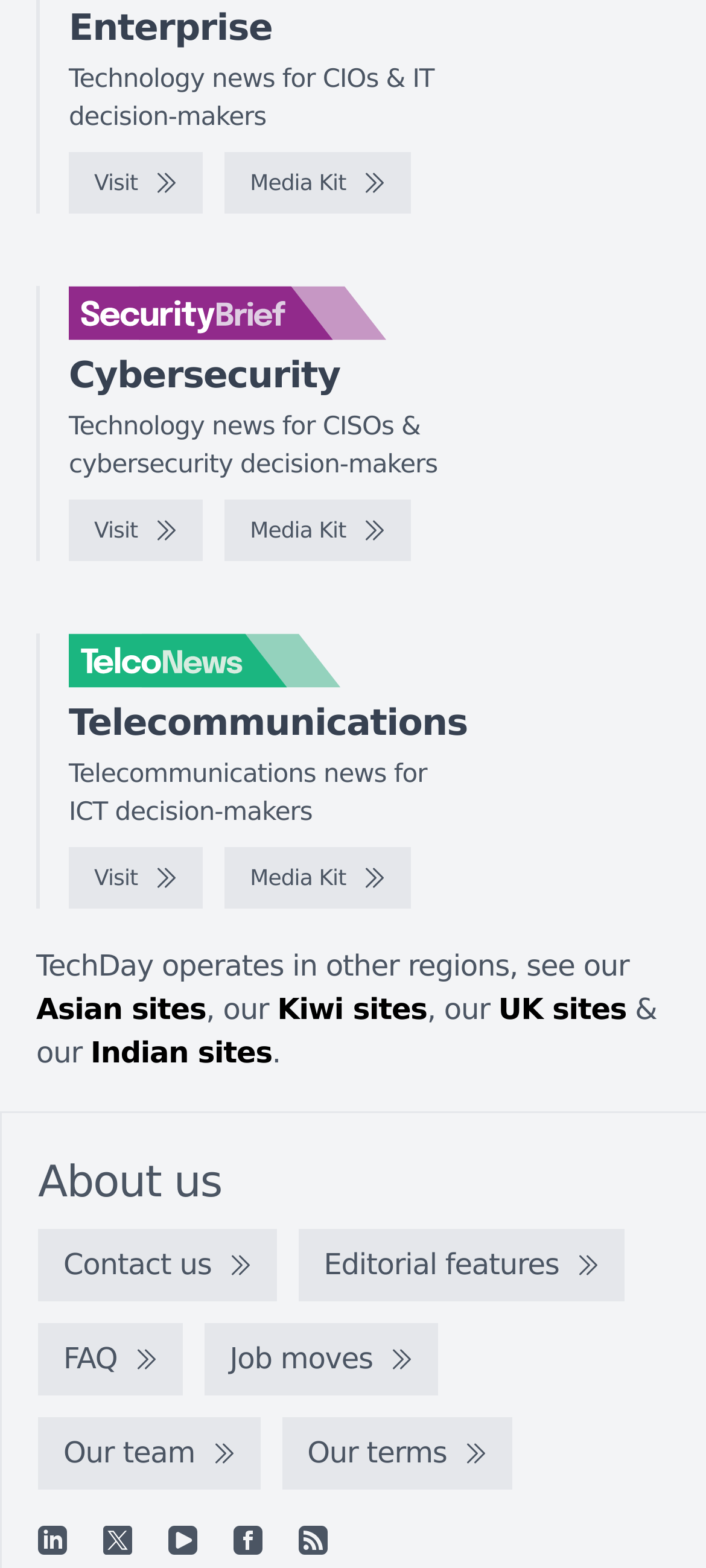Pinpoint the bounding box coordinates for the area that should be clicked to perform the following instruction: "Go to SecurityBrief".

[0.097, 0.182, 0.636, 0.217]